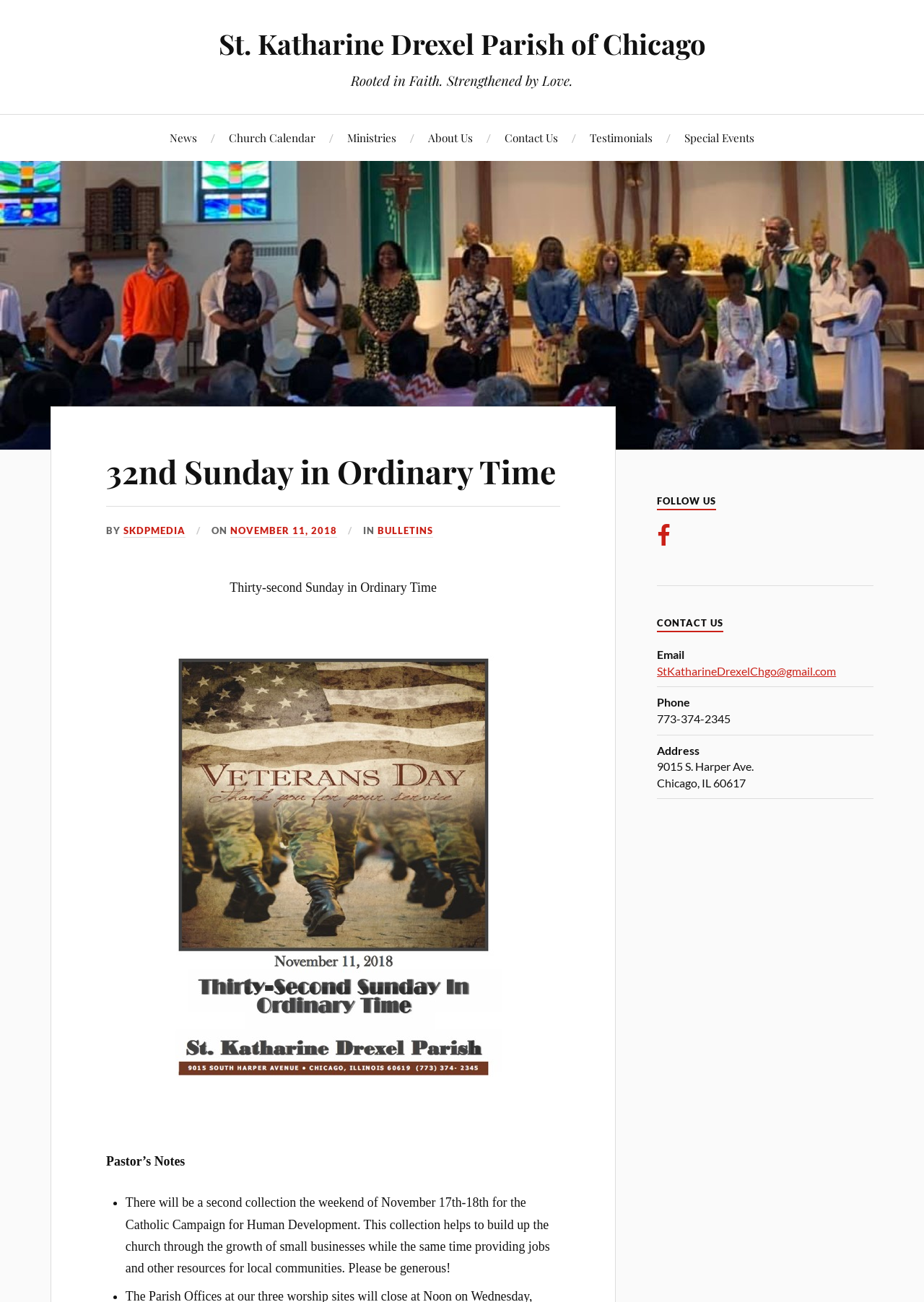Determine the bounding box for the UI element described here: "32nd Sunday in Ordinary Time".

[0.115, 0.345, 0.602, 0.378]